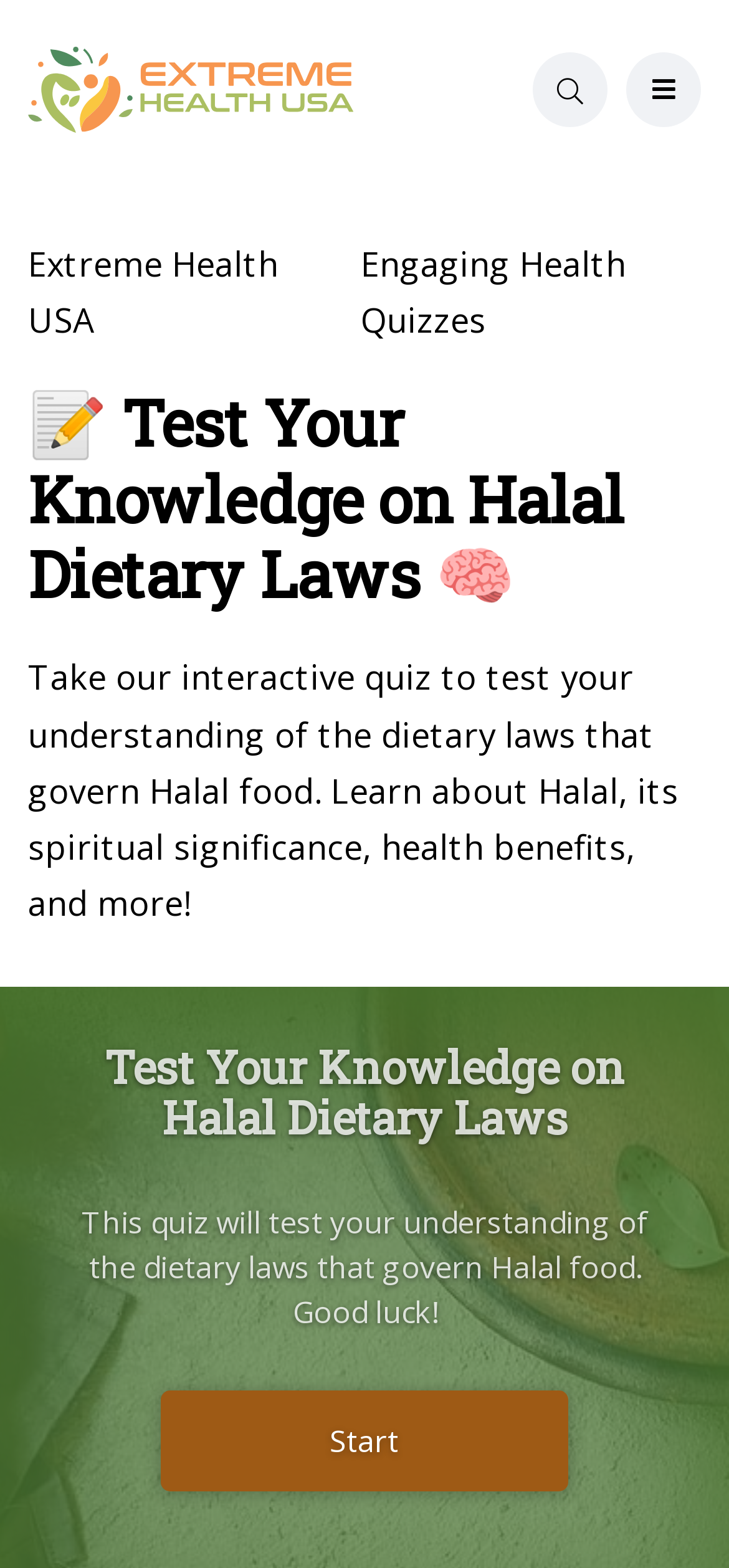Write an exhaustive caption that covers the webpage's main aspects.

The webpage is about testing one's knowledge on Halal dietary laws. At the top left, there is a logo of "Extreme Health USA" which is also a link, accompanied by a small icon. To the right of the logo, there is a button with a search icon. Below the logo, there are two links: "Extreme Health USA" and "Engaging Health Quizzes". 

The main content of the page is a quiz introduction, which is headed by a title "📝 Test Your Knowledge on Halal Dietary Laws 🧠" in a large font. Below the title, there is a brief description of the quiz, stating that it will test the user's understanding of the dietary laws that govern Halal food and inviting them to learn about Halal, its spiritual significance, health benefits, and more. 

Further down, there is a subheading "Test Your Knowledge on Halal Dietary Laws" followed by a brief instruction for the quiz, wishing the user good luck. At the bottom of the page, there is a prominent "Start" button, encouraging the user to begin the quiz.